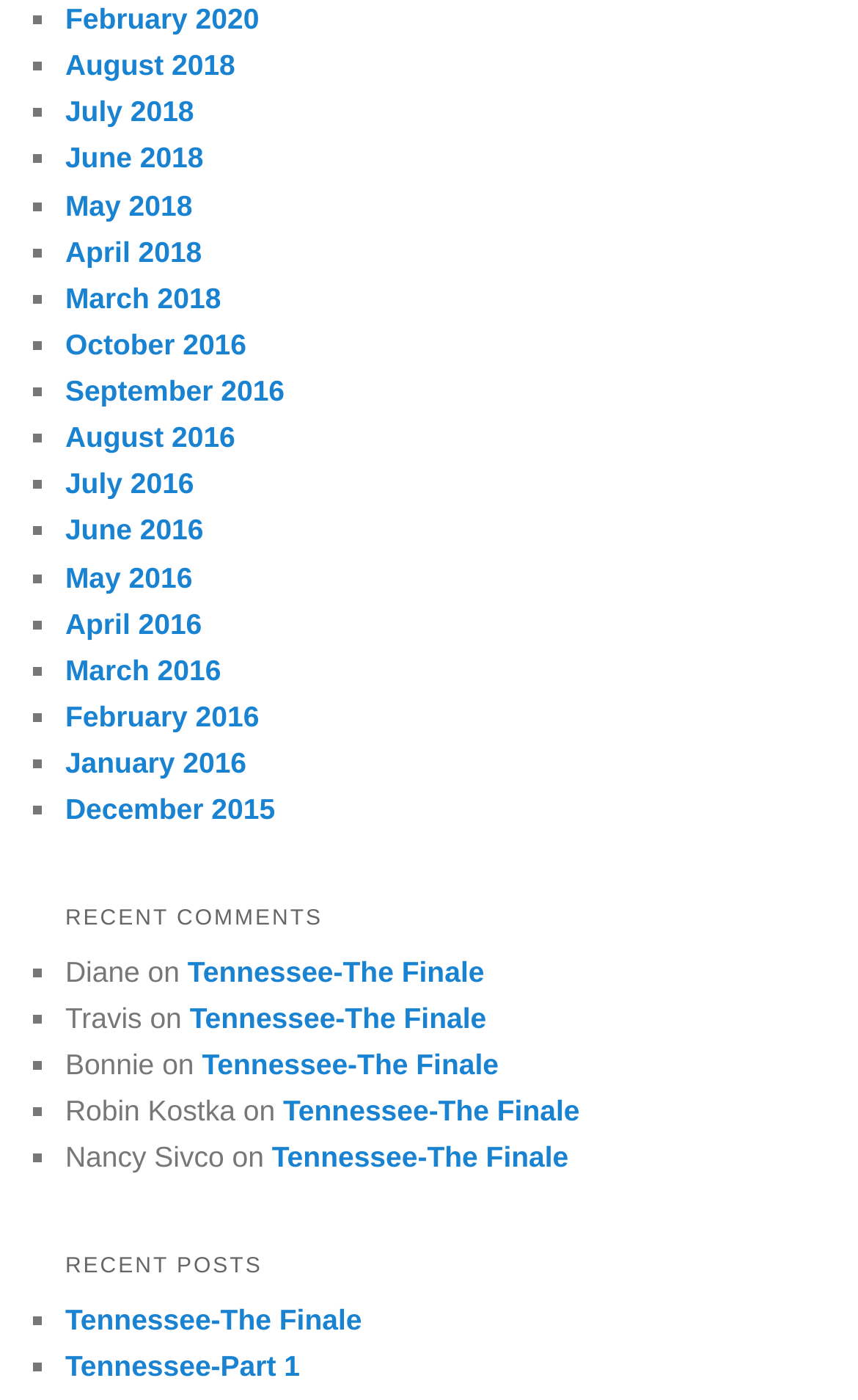Using the format (top-left x, top-left y, bottom-right x, bottom-right y), and given the element description, identify the bounding box coordinates within the screenshot: Menu

None